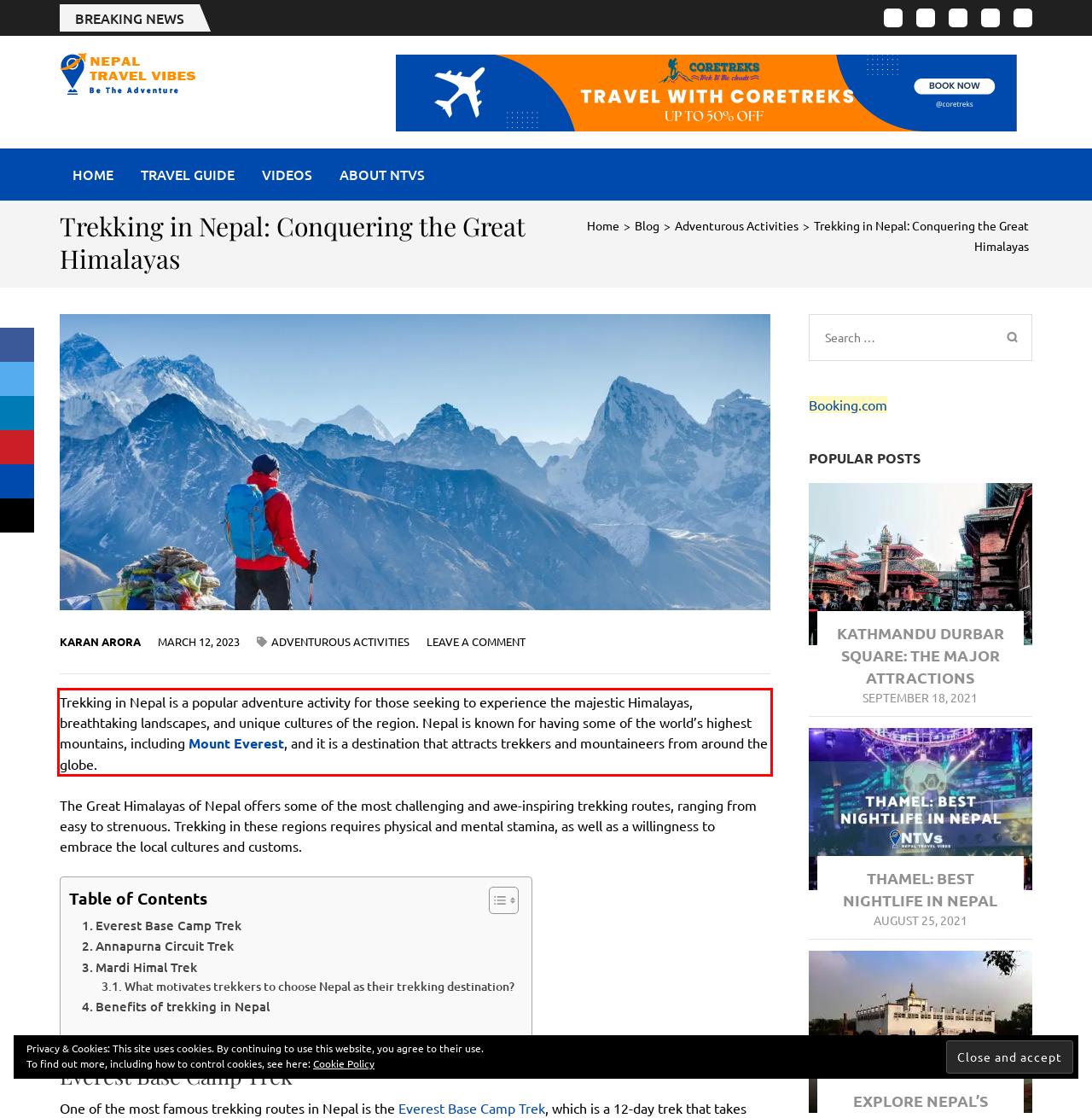Using the provided screenshot of a webpage, recognize and generate the text found within the red rectangle bounding box.

Trekking in Nepal is a popular adventure activity for those seeking to experience the majestic Himalayas, breathtaking landscapes, and unique cultures of the region. Nepal is known for having some of the world’s highest mountains, including Mount Everest, and it is a destination that attracts trekkers and mountaineers from around the globe.